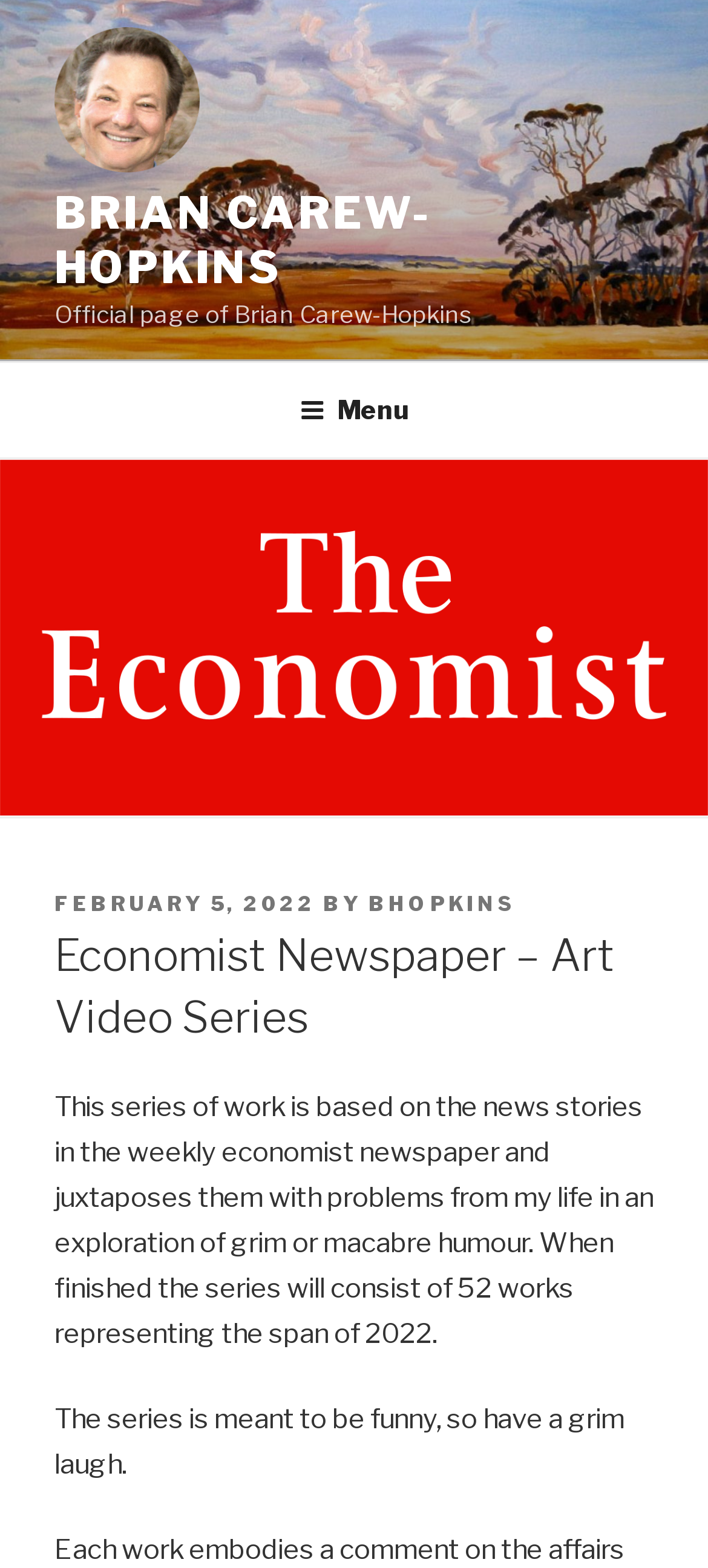Present a detailed account of what is displayed on the webpage.

The webpage is about Brian Carew-Hopkins' art video series, as indicated by the title "Economist Newspaper – Art Video Series – Brian Carew-Hopkins". At the top-left corner, there is a link and an image, both labeled "Brian Carew-Hopkins", which likely serve as a profile picture and a link to the artist's page. Below this, there is a static text "Official page of Brian Carew-Hopkins" that provides a brief description of the page.

On the top navigation bar, there is a "Top Menu" with a button labeled "Menu" that can be expanded. This menu is located at the top-center of the page.

Below the navigation bar, there is a header section that contains several elements. On the top-left, there is a static text "POSTED ON" followed by a link "FEBRUARY 5, 2022" that indicates the date of posting. Next to it, there is a static text "BY" followed by a link "BHOPKINS" that likely represents the author of the post.

Below the date and author information, there is a heading "Economist Newspaper – Art Video Series" that summarizes the content of the page. This is followed by a paragraph of text that describes the art series, explaining that it is based on news stories from the Economist newspaper and juxtaposes them with problems from the artist's life to explore grim or macabre humor. The series will consist of 52 works representing the span of 2022.

Finally, there is another paragraph of text that encourages the viewer to have a grim laugh, as the series is meant to be humorous.